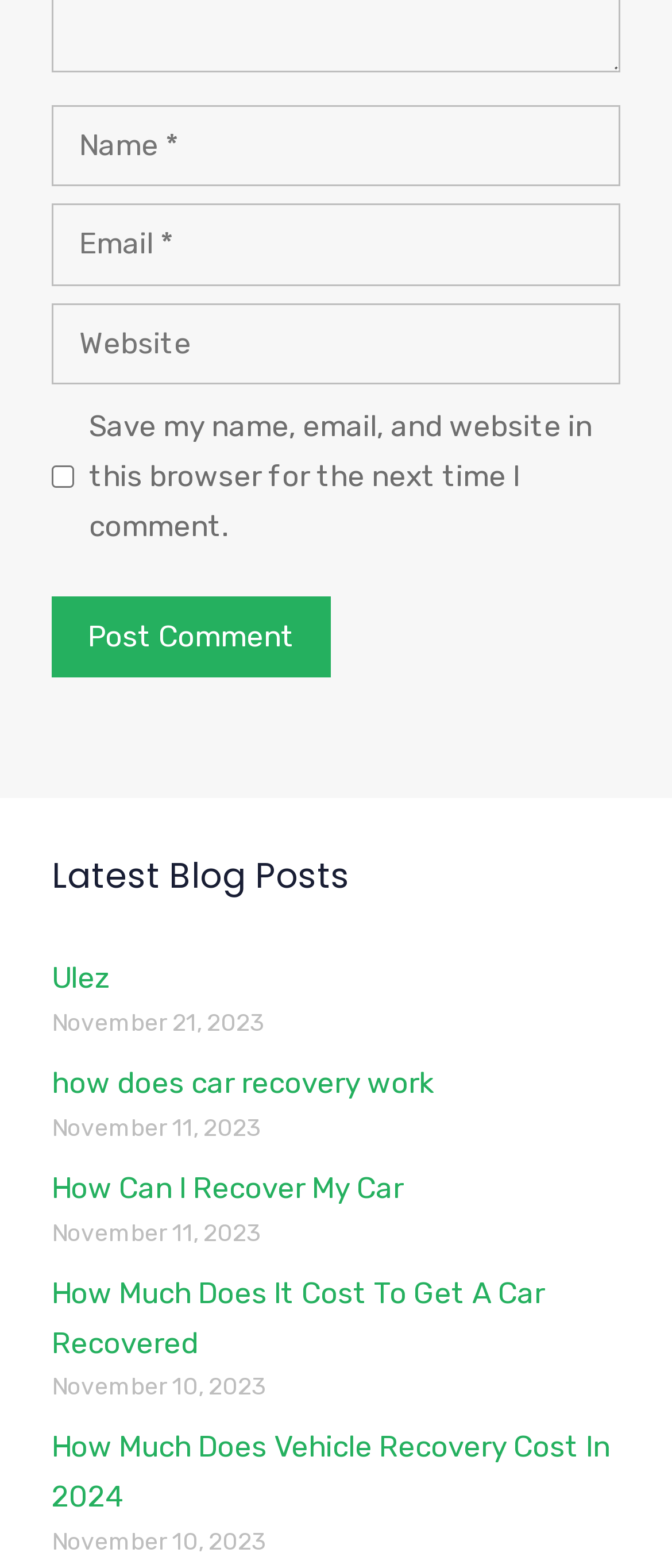Determine the coordinates of the bounding box for the clickable area needed to execute this instruction: "Enter your name".

[0.077, 0.067, 0.923, 0.119]